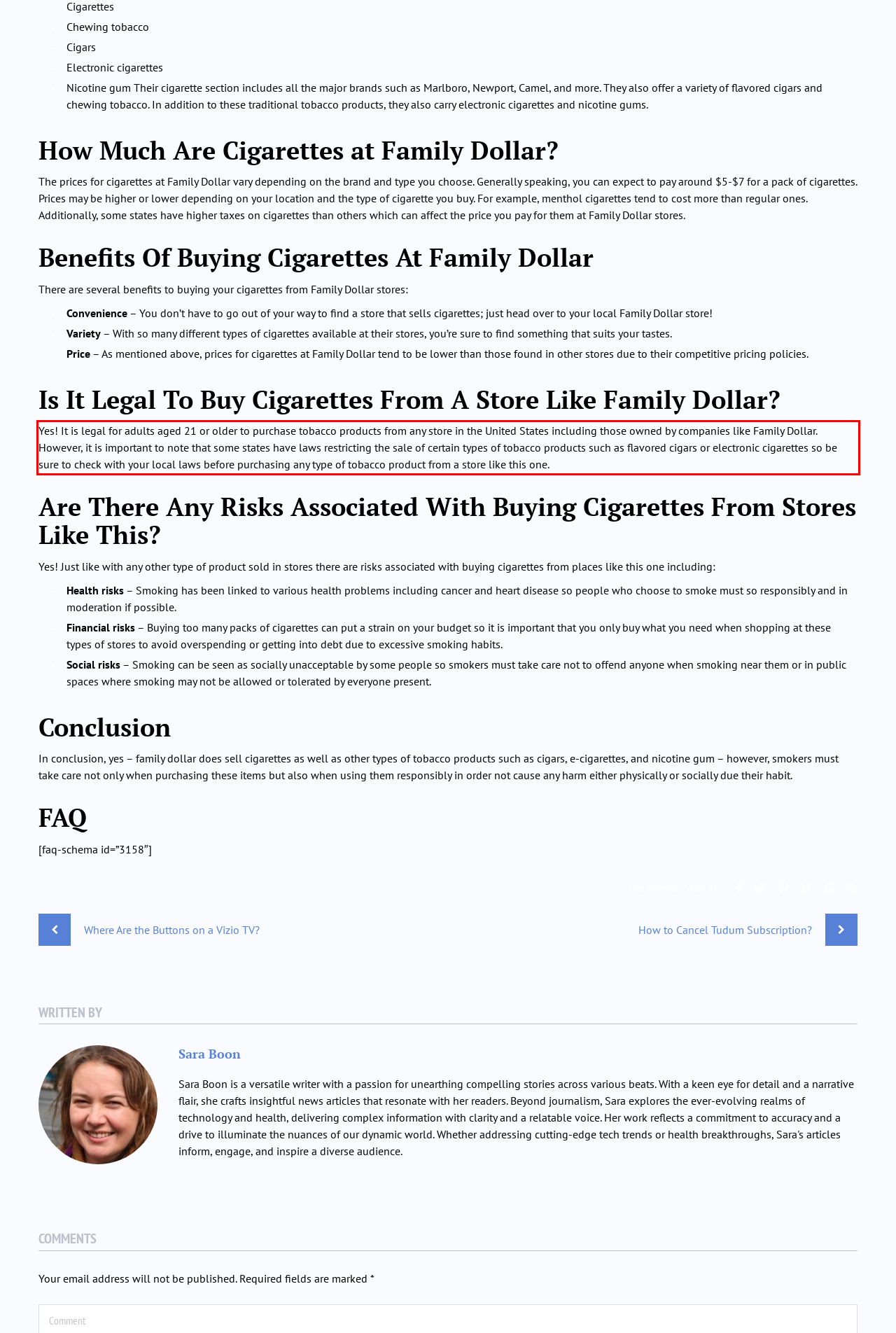The screenshot you have been given contains a UI element surrounded by a red rectangle. Use OCR to read and extract the text inside this red rectangle.

Yes! It is legal for adults aged 21 or older to purchase tobacco products from any store in the United States including those owned by companies like Family Dollar. However, it is important to note that some states have laws restricting the sale of certain types of tobacco products such as flavored cigars or electronic cigarettes so be sure to check with your local laws before purchasing any type of tobacco product from a store like this one.